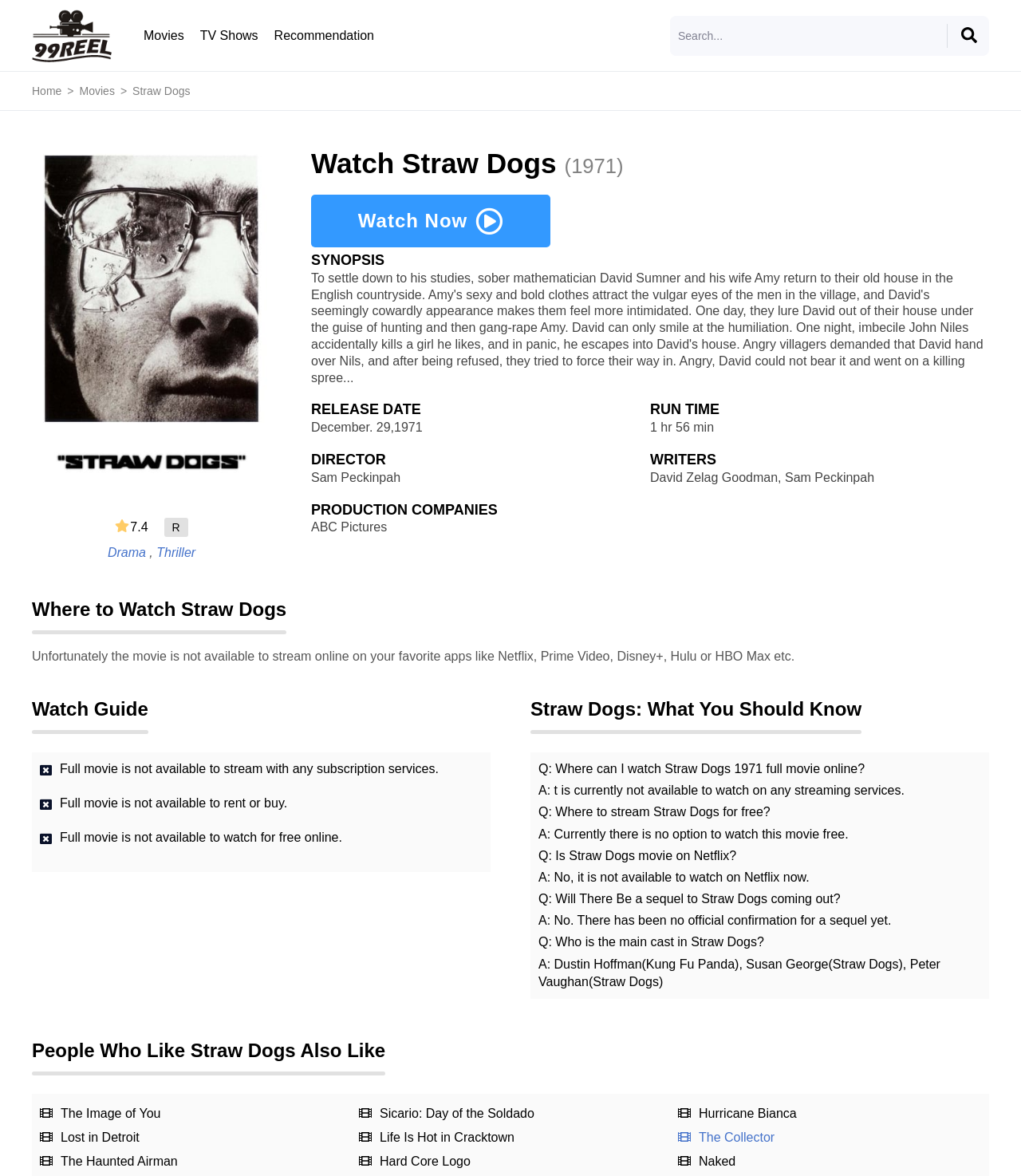Kindly provide the bounding box coordinates of the section you need to click on to fulfill the given instruction: "Get recommendations".

[0.268, 0.024, 0.366, 0.037]